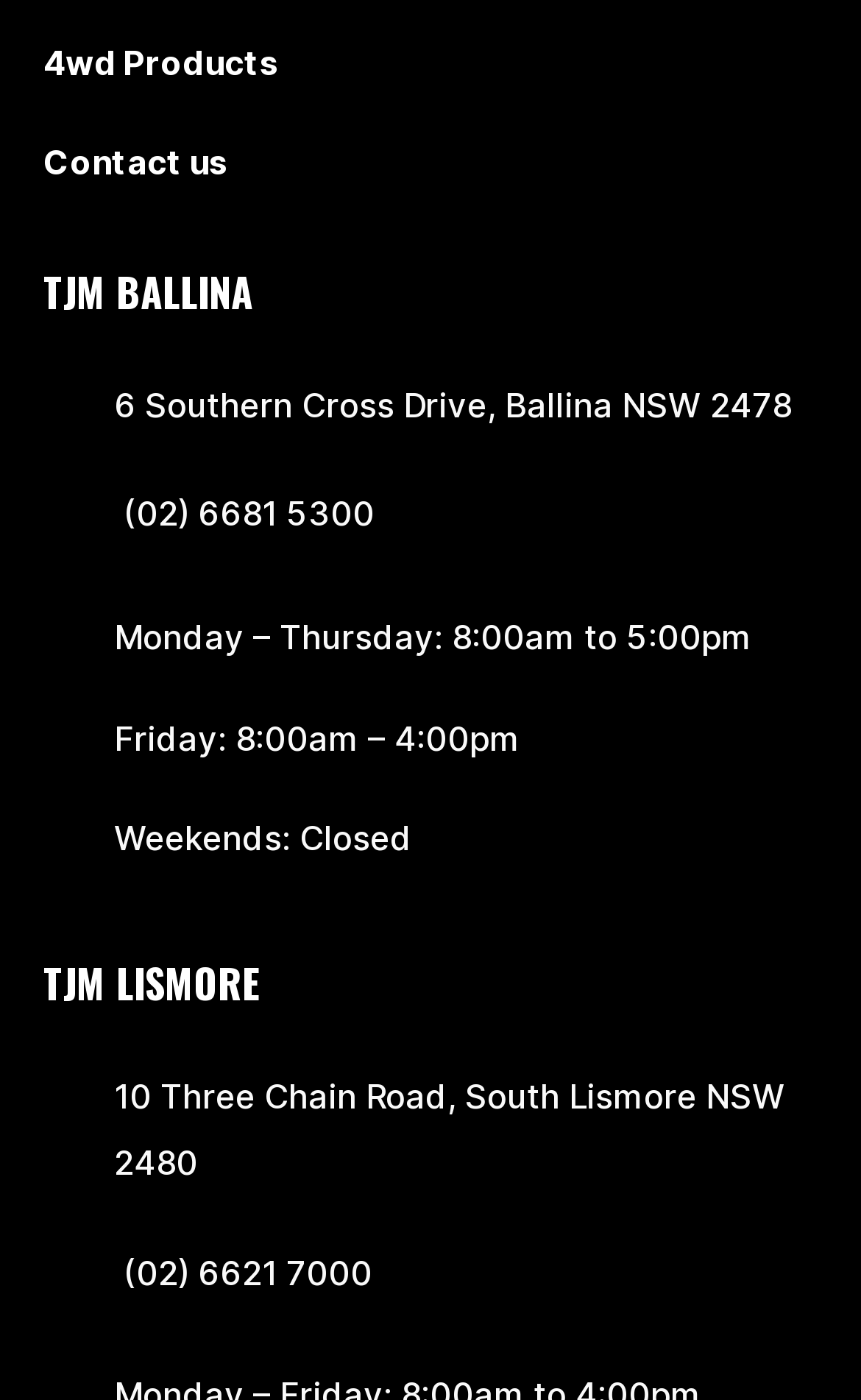Please provide a short answer using a single word or phrase for the question:
What are the business hours of TJM Ballina on Fridays?

8:00am – 4:00pm